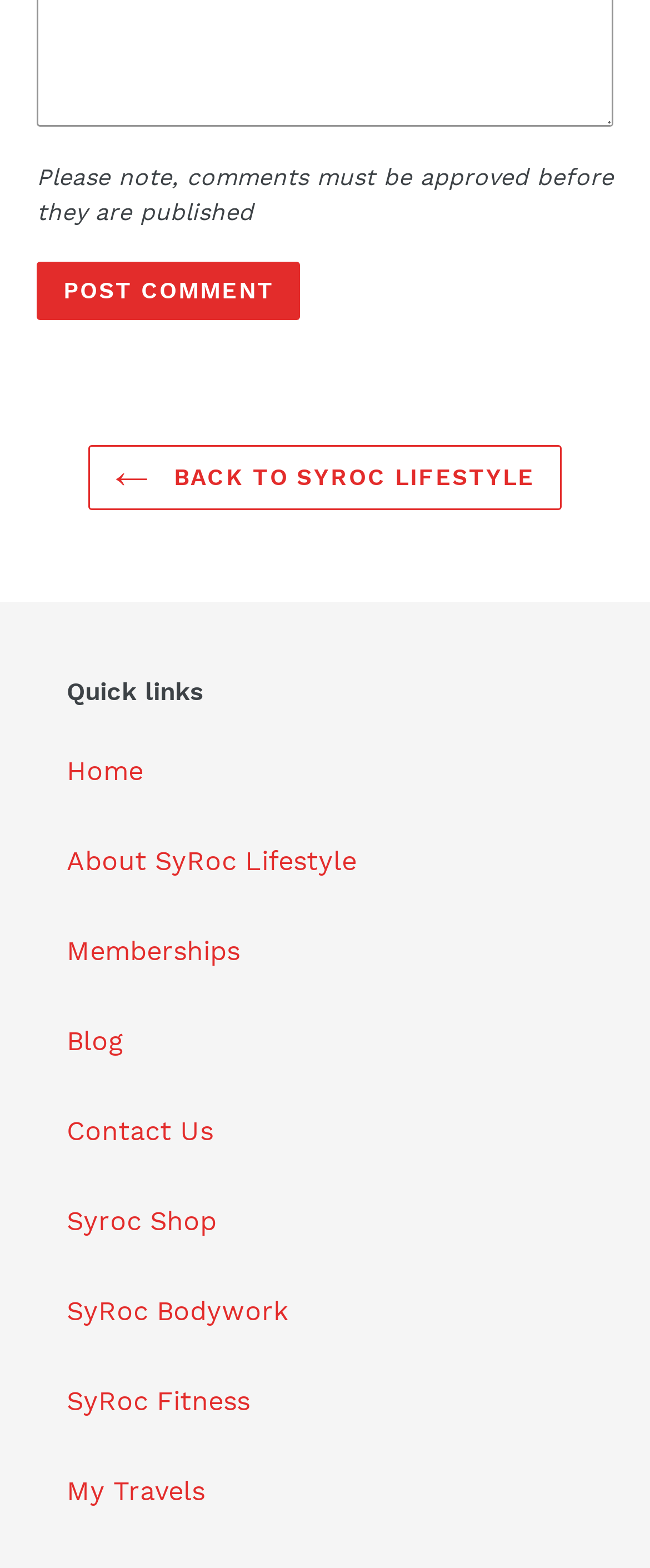What is the text above the button?
Answer the question with a single word or phrase derived from the image.

Please note, comments must be approved before they are published